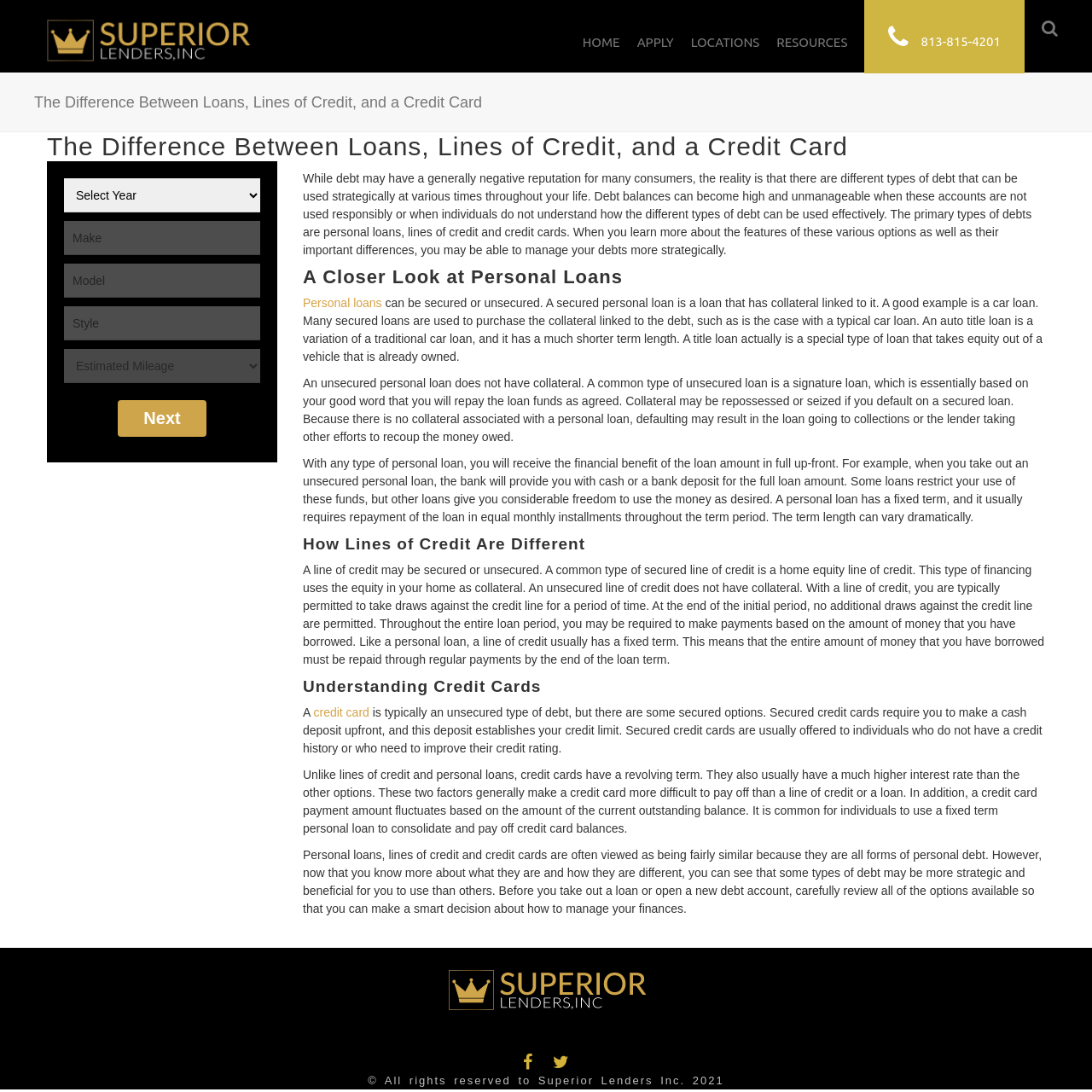What is the company name?
Analyze the image and provide a thorough answer to the question.

The company name is obtained from the top-left corner of the webpage, where the logo and the company name 'Superior Lenders Inc.' are displayed.